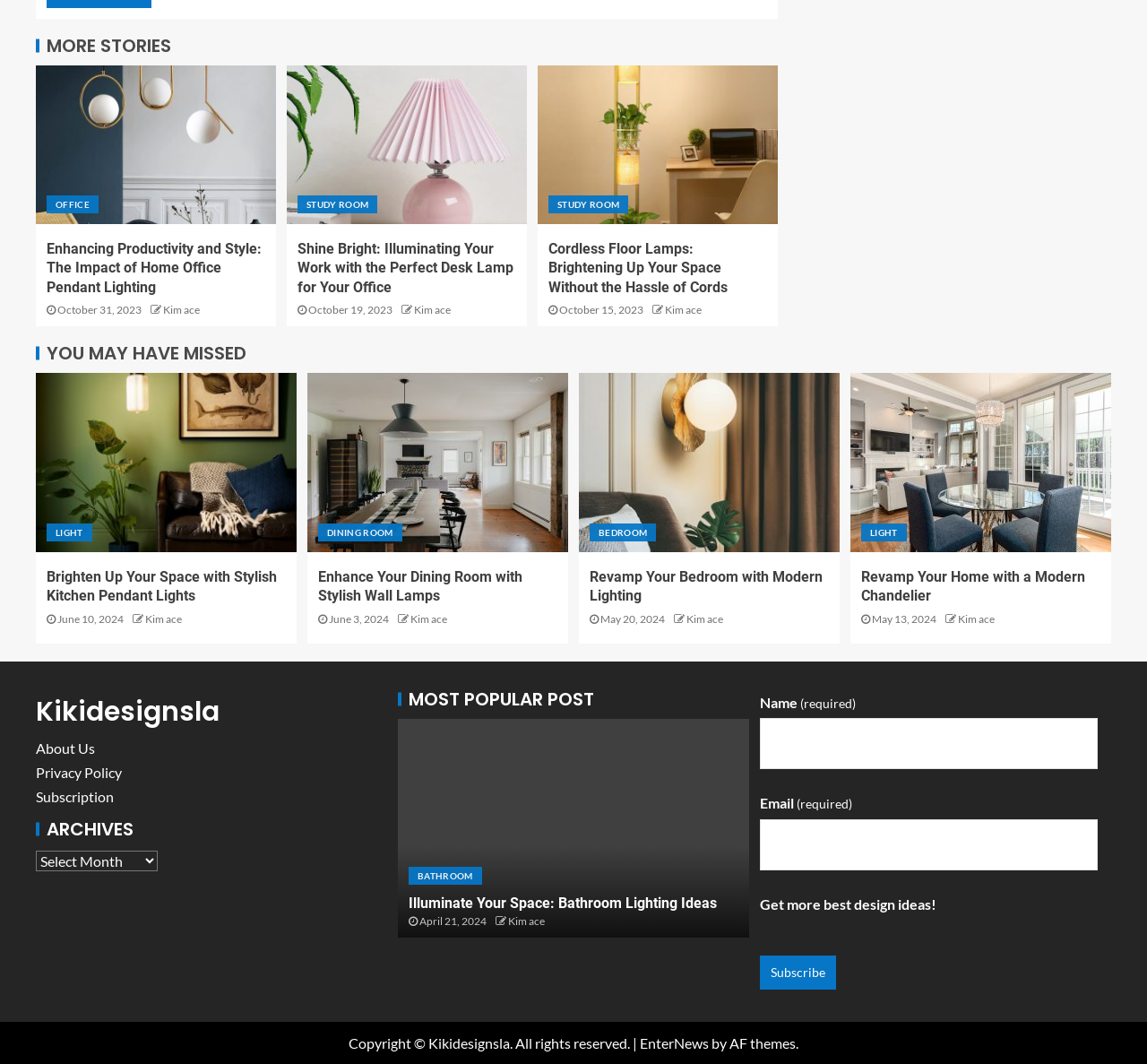Using the webpage screenshot and the element description Contact Us, determine the bounding box coordinates. Specify the coordinates in the format (top-left x, top-left y, bottom-right x, bottom-right y) with values ranging from 0 to 1.

None